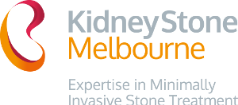What is the approach of Kidney Stone Melbourne to patient care?
From the details in the image, answer the question comprehensively.

The tagline 'Expertise in Minimally Invasive Stone Treatment' reflects the center's dedication to patient-centered care and effective treatments tailored to individual needs, highlighting their commitment to providing personalized care to their patients.